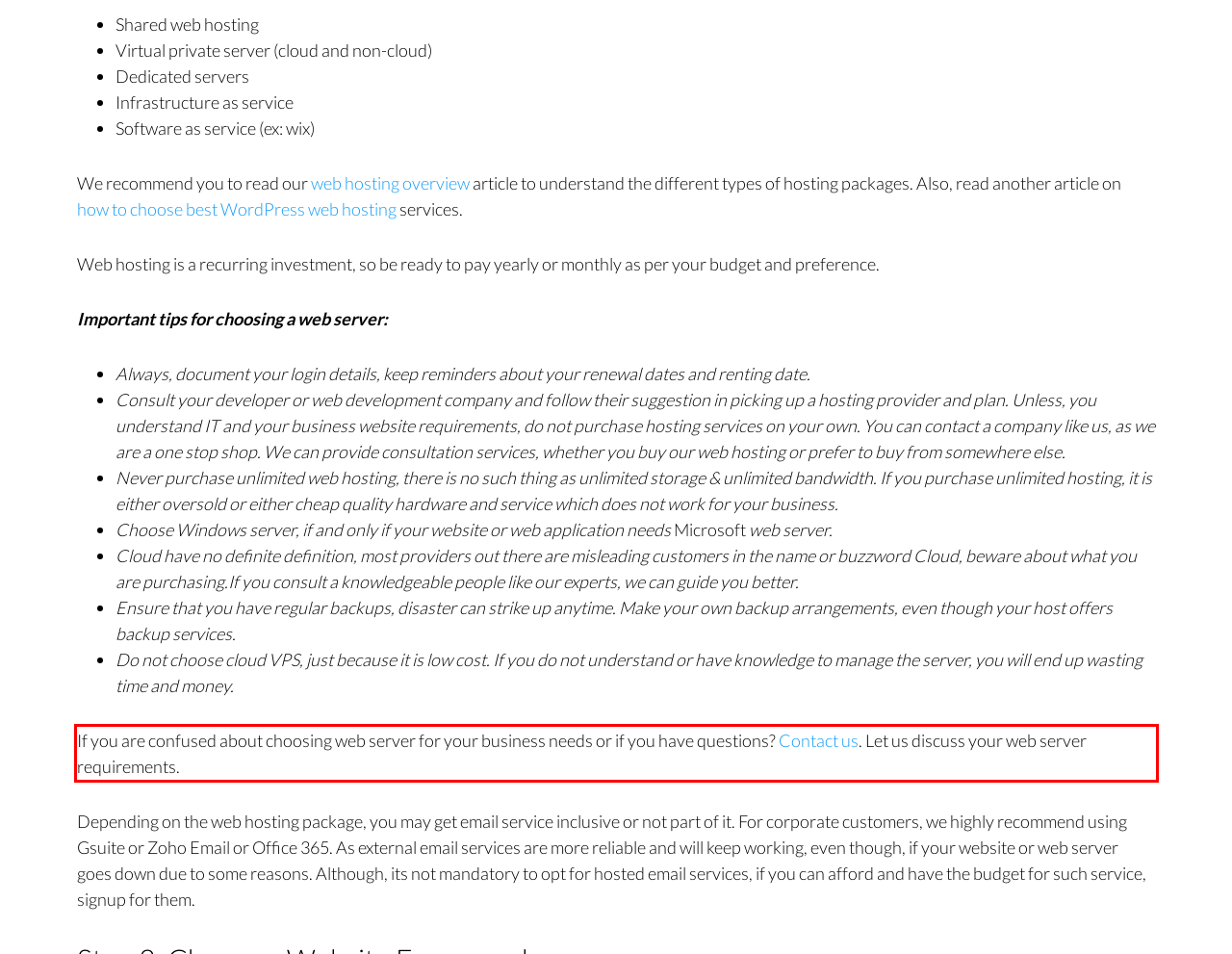You are given a screenshot showing a webpage with a red bounding box. Perform OCR to capture the text within the red bounding box.

If you are confused about choosing web server for your business needs or if you have questions? Contact us. Let us discuss your web server requirements.